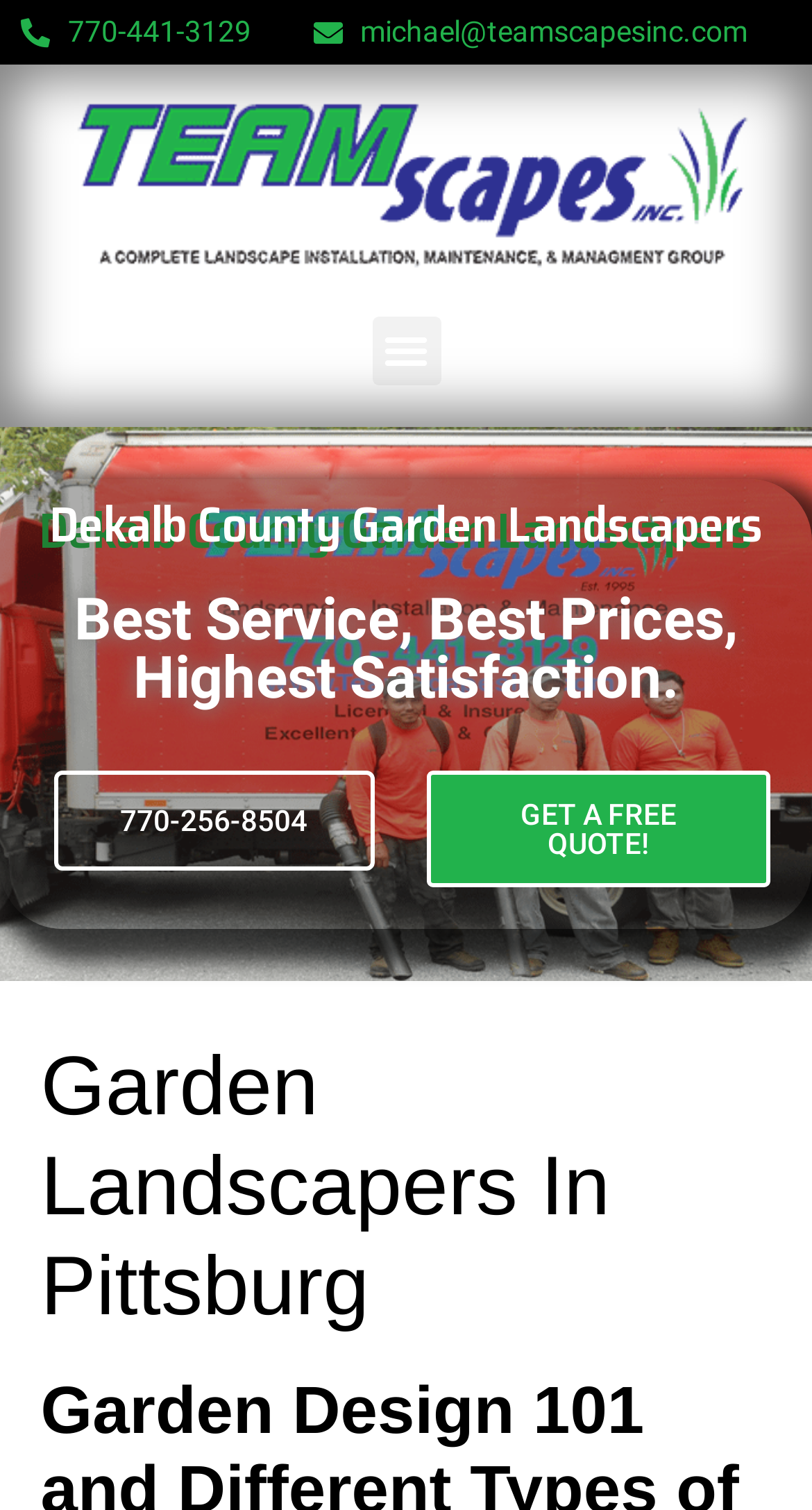Identify the bounding box of the UI element that matches this description: "Get a FREE quote!".

[0.526, 0.51, 0.949, 0.587]